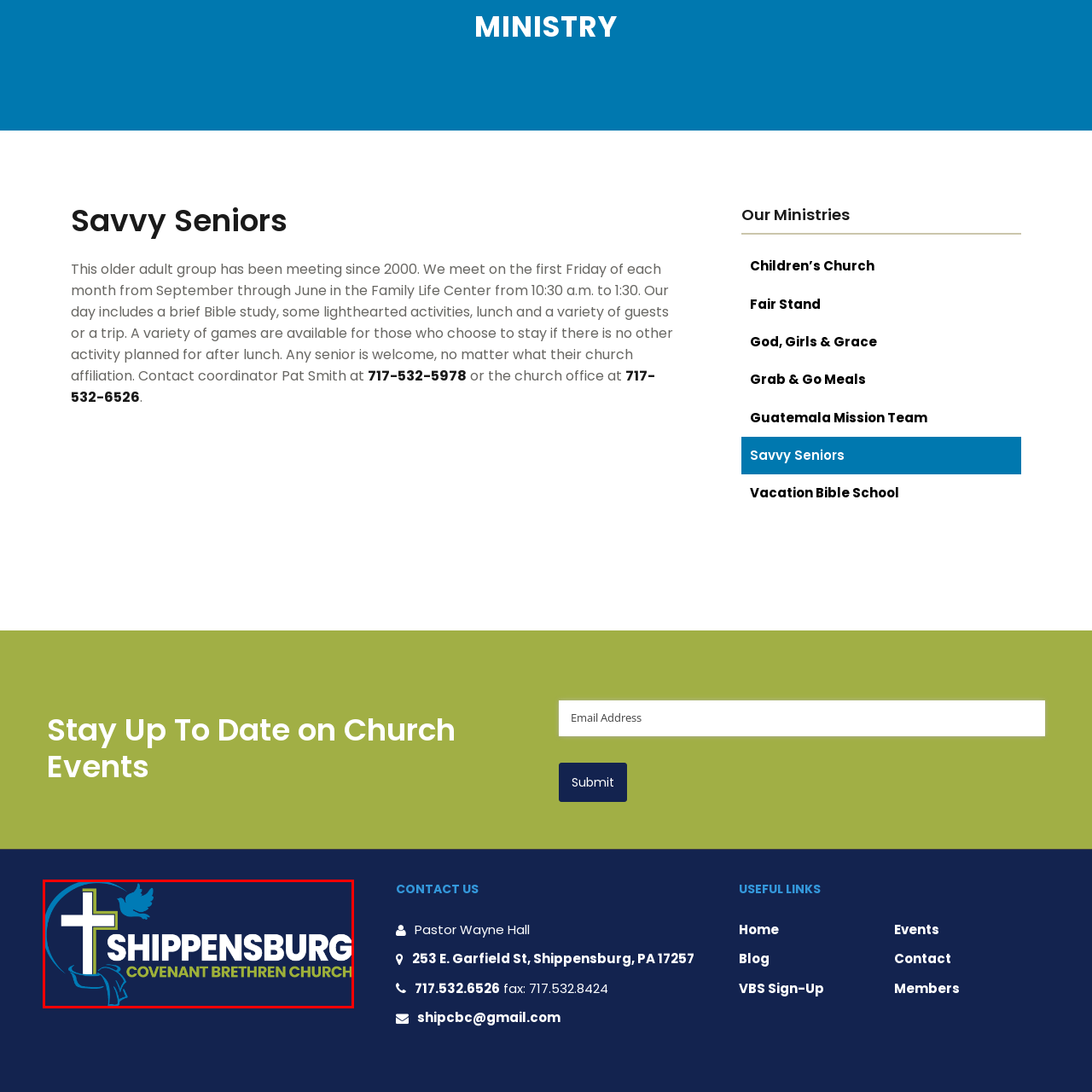Examine the contents within the red bounding box and respond with a single word or phrase: What does the dove above the cross represent?

Peace and the Holy Spirit